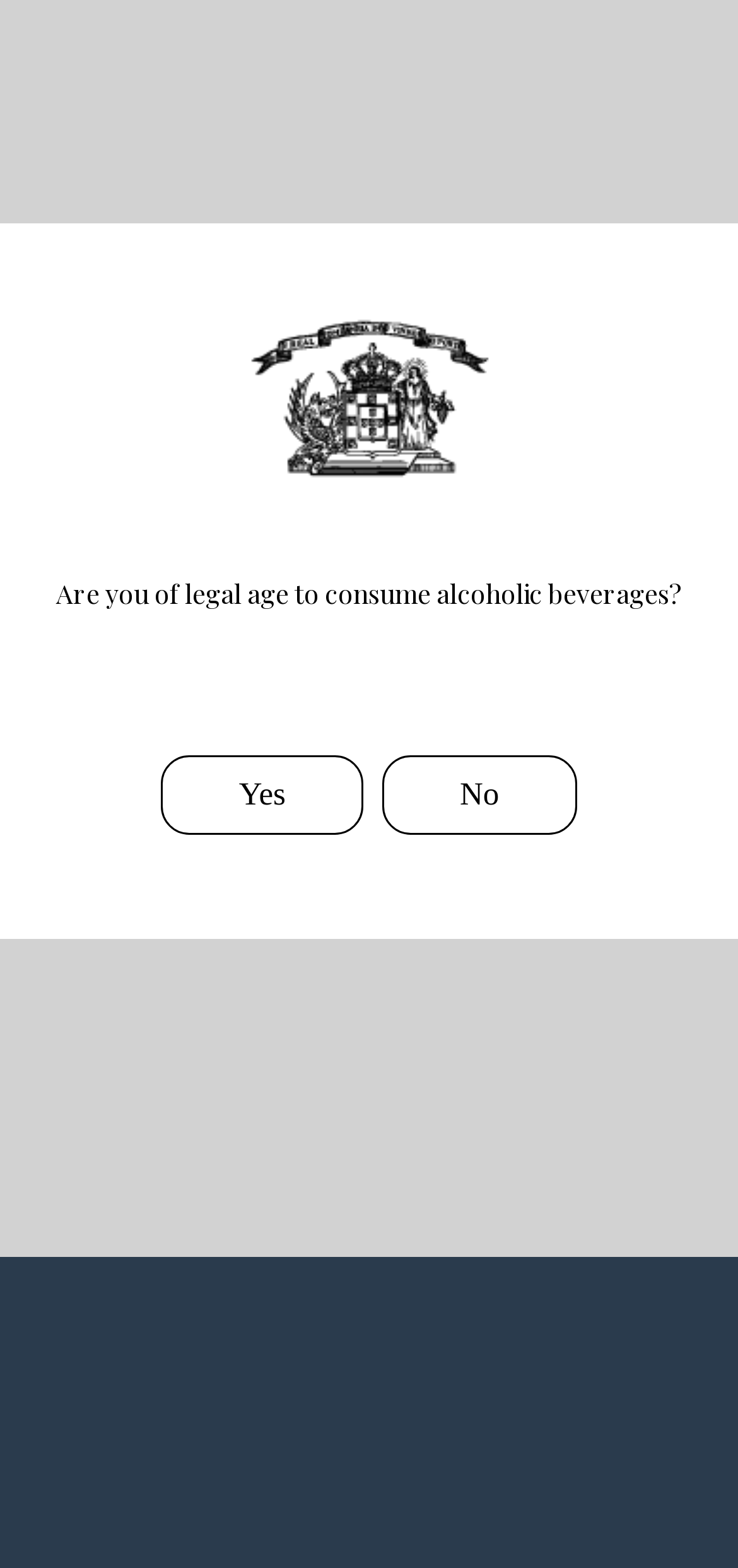How long can the wine be cellared?
Answer the question with a single word or phrase, referring to the image.

10 years